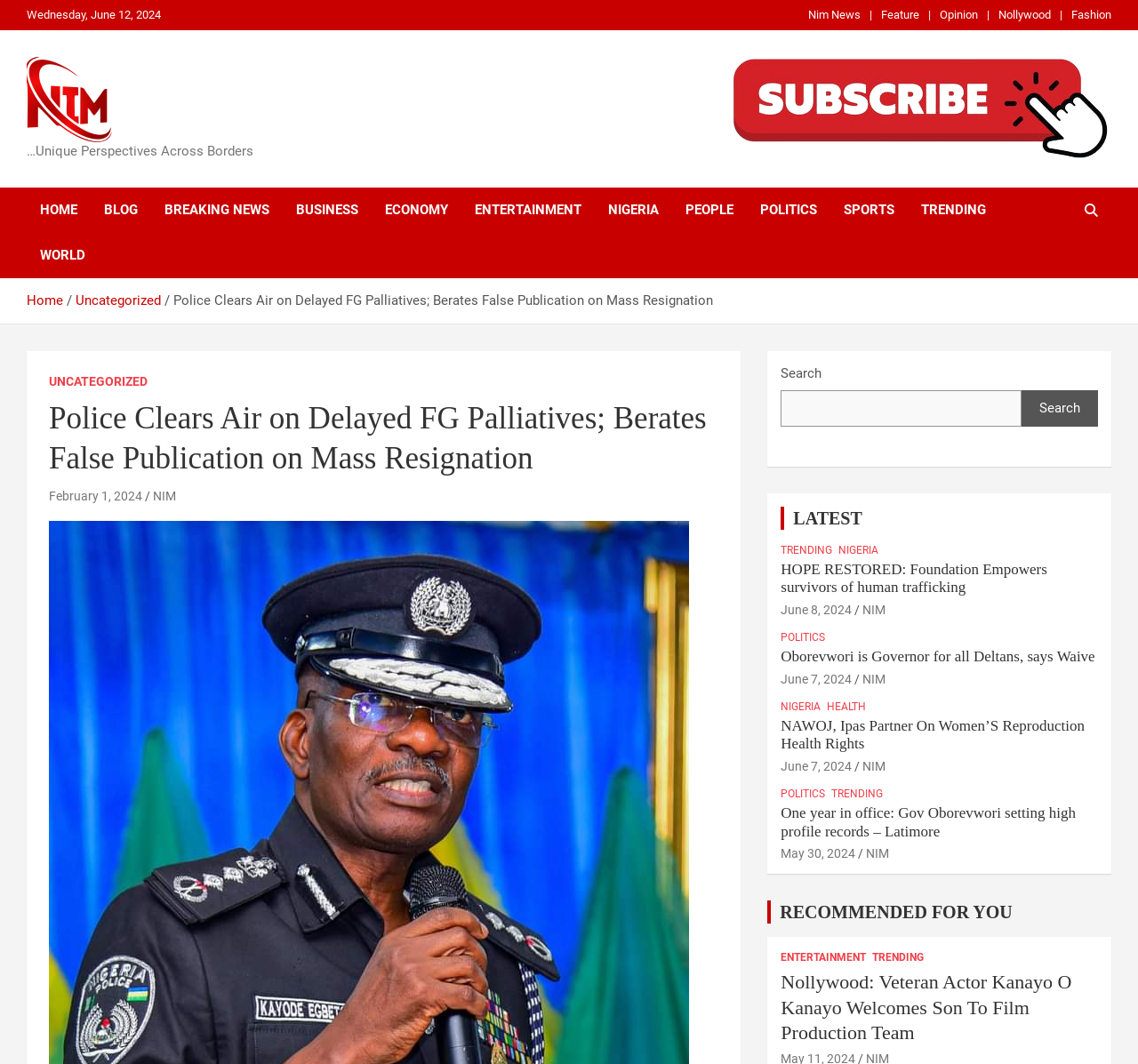Specify the bounding box coordinates of the element's area that should be clicked to execute the given instruction: "View the 'RECOMMENDED FOR YOU' section". The coordinates should be four float numbers between 0 and 1, i.e., [left, top, right, bottom].

[0.674, 0.847, 0.977, 0.868]